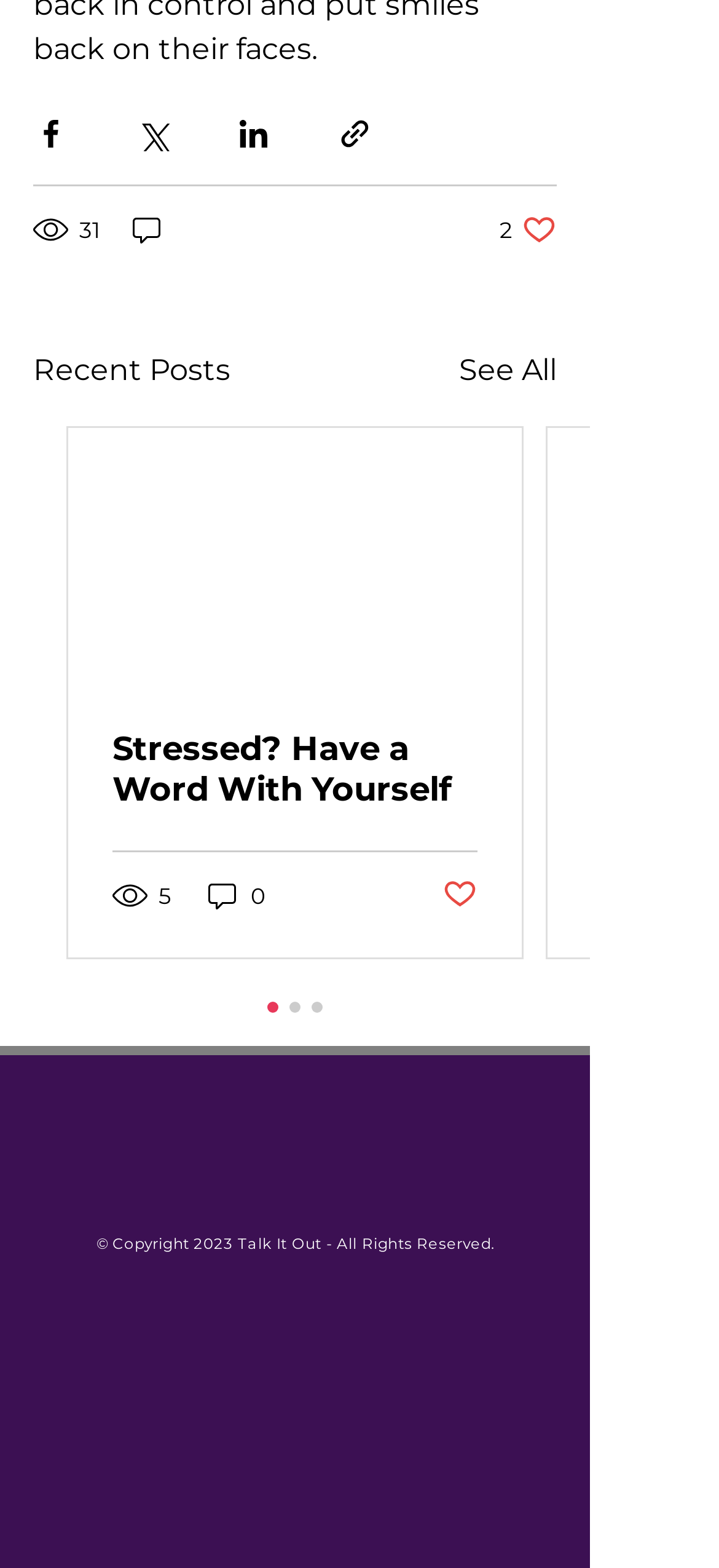What is the purpose of the buttons above the 'Recent Posts' heading? From the image, respond with a single word or brief phrase.

Share posts